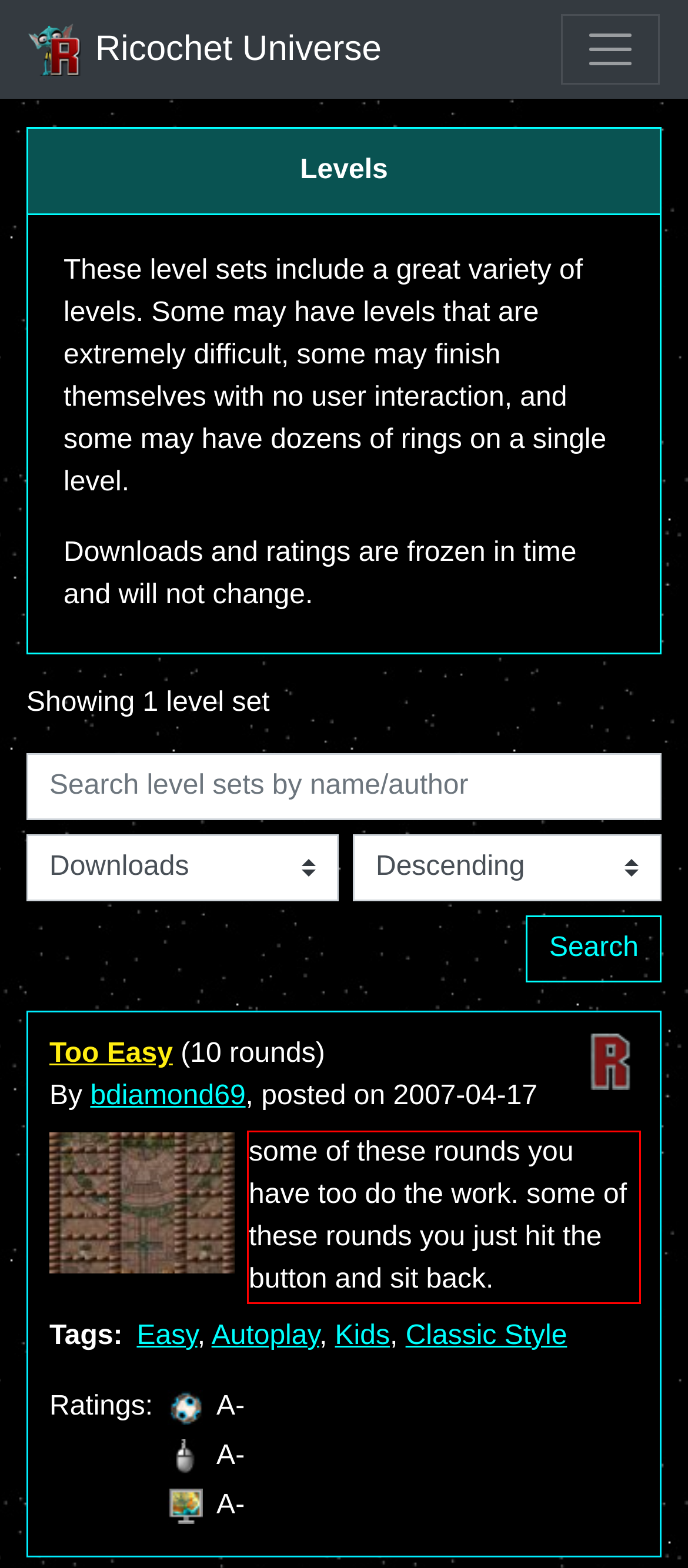Please perform OCR on the UI element surrounded by the red bounding box in the given webpage screenshot and extract its text content.

some of these rounds you have too do the work. some of these rounds you just hit the button and sit back.